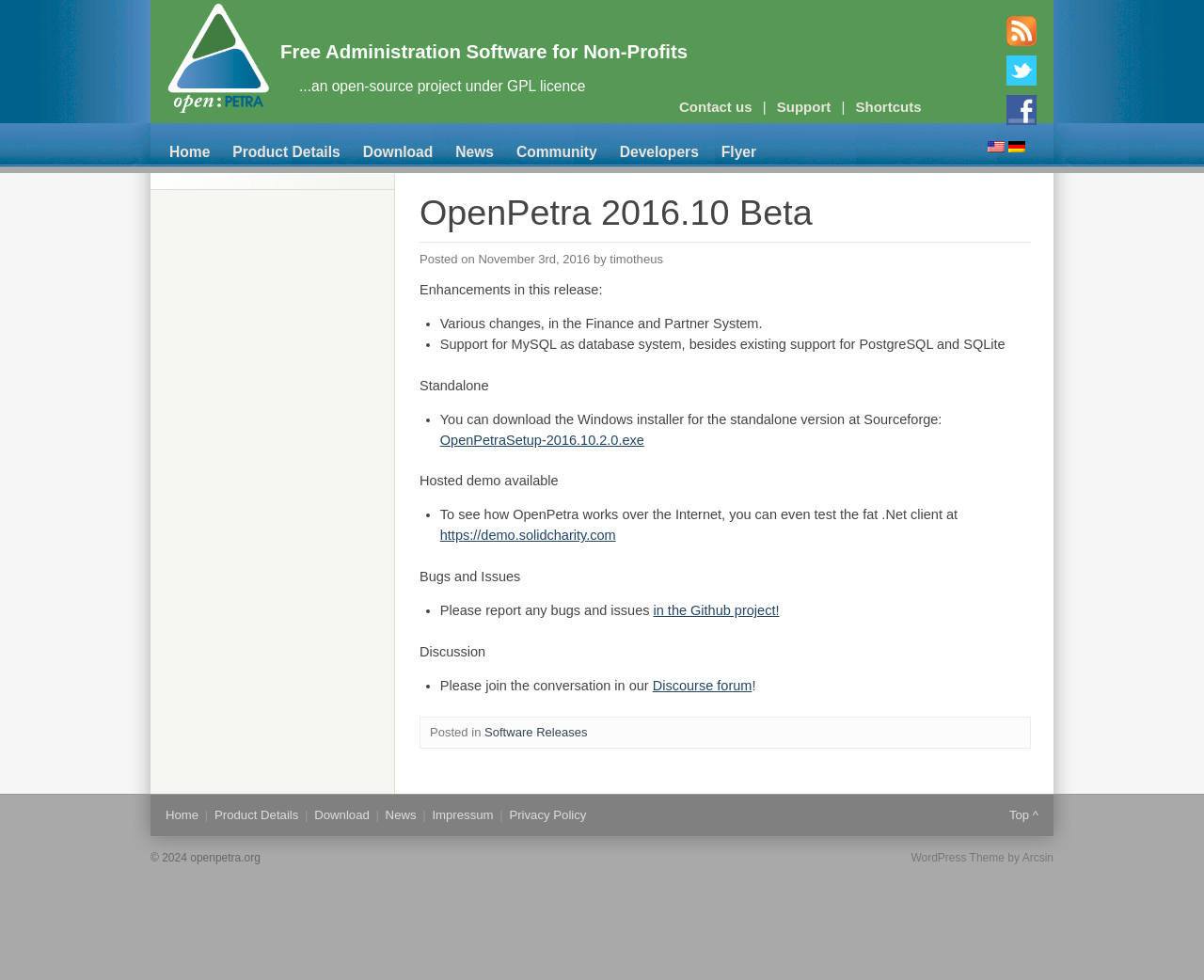Highlight the bounding box coordinates of the element you need to click to perform the following instruction: "Subscribe to RSS feed."

[0.836, 0.036, 0.861, 0.05]